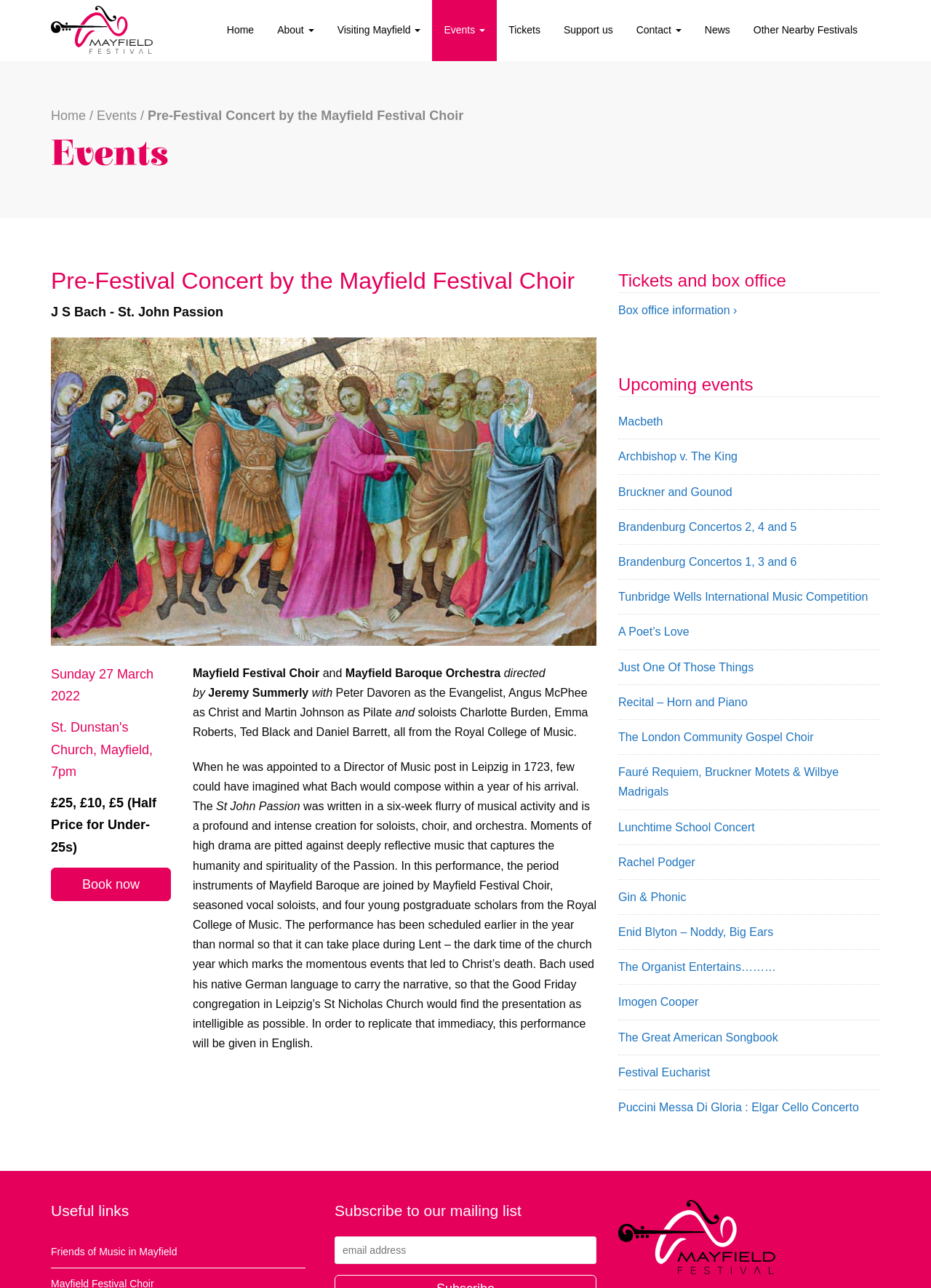Please specify the coordinates of the bounding box for the element that should be clicked to carry out this instruction: "Enter email address". The coordinates must be four float numbers between 0 and 1, formatted as [left, top, right, bottom].

[0.359, 0.96, 0.641, 0.981]